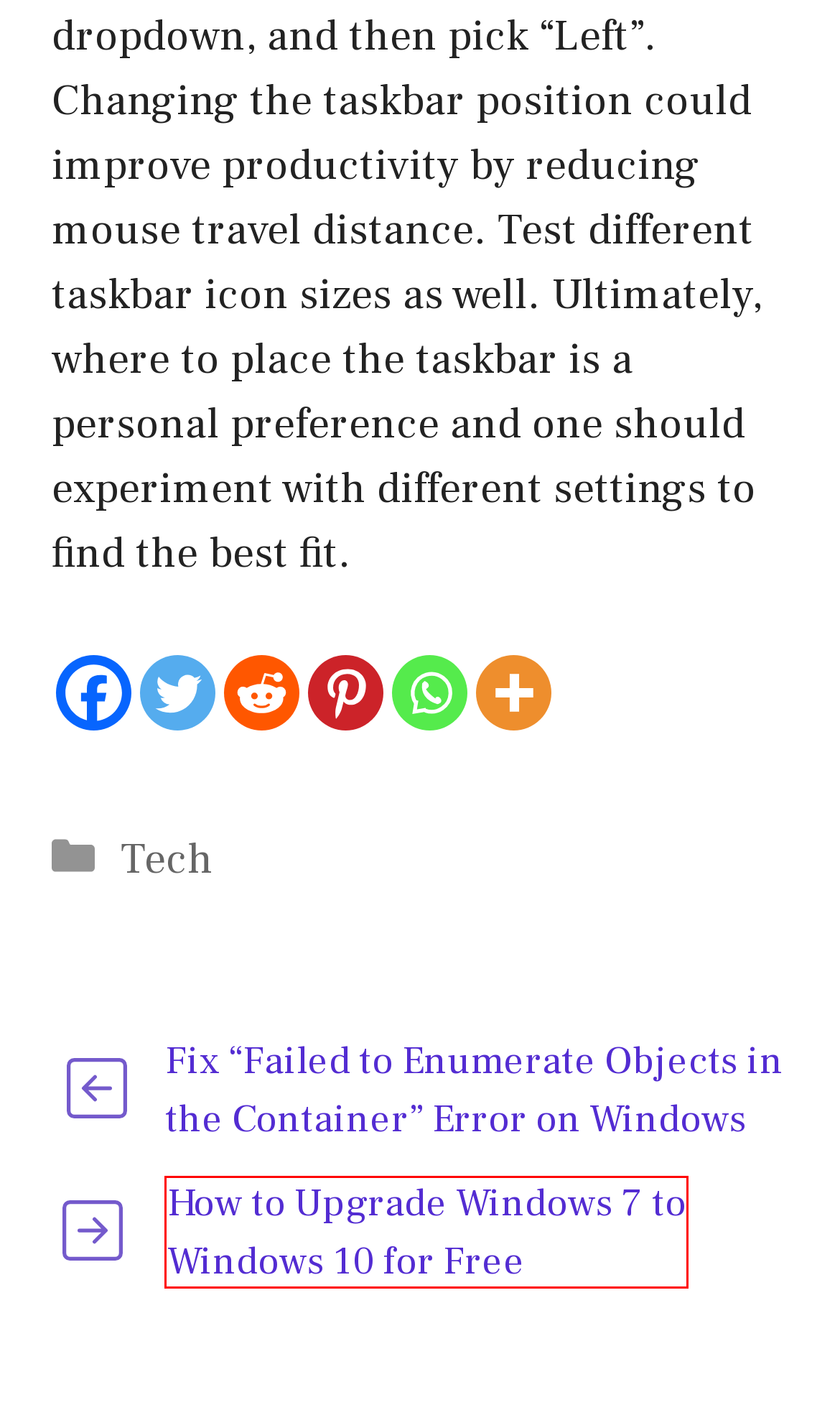Evaluate the webpage screenshot and identify the element within the red bounding box. Select the webpage description that best fits the new webpage after clicking the highlighted element. Here are the candidates:
A. Download GarageBand for Windows PC (2024) – SlickWin
B. Download MX Player for PC (Windows 8/10/11) – SlickWin
C. Contact – SlickWin
D. Tech – SlickWin
E. Privacy Policy – SlickWin
F. How to Upgrade Windows 7 to Windows 10 for Free – SlickWin
G. SlickWin – Latest Windows Tech, News, & Downloads
H. Download InShot for PC Free (2024) – SlickWin

F